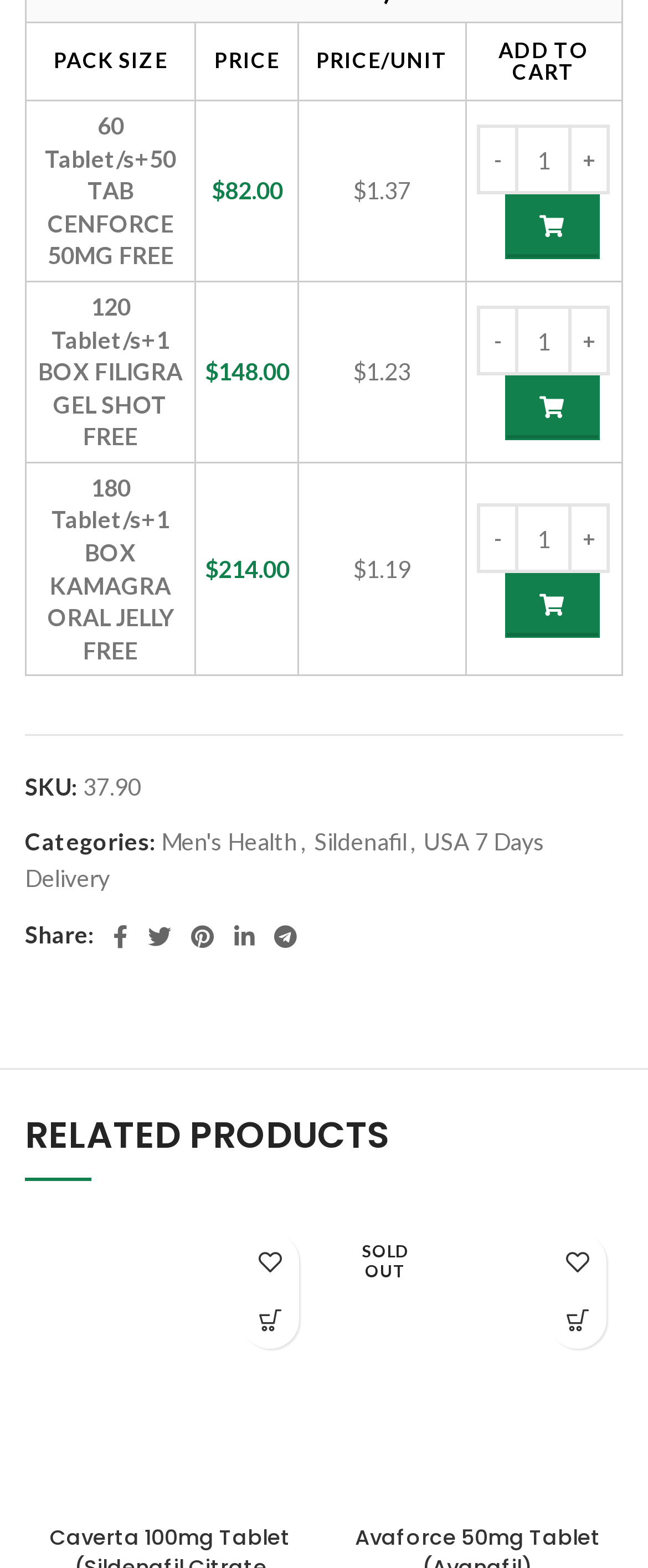Please provide a brief answer to the following inquiry using a single word or phrase:
What is the unit price of the second product?

$1.23